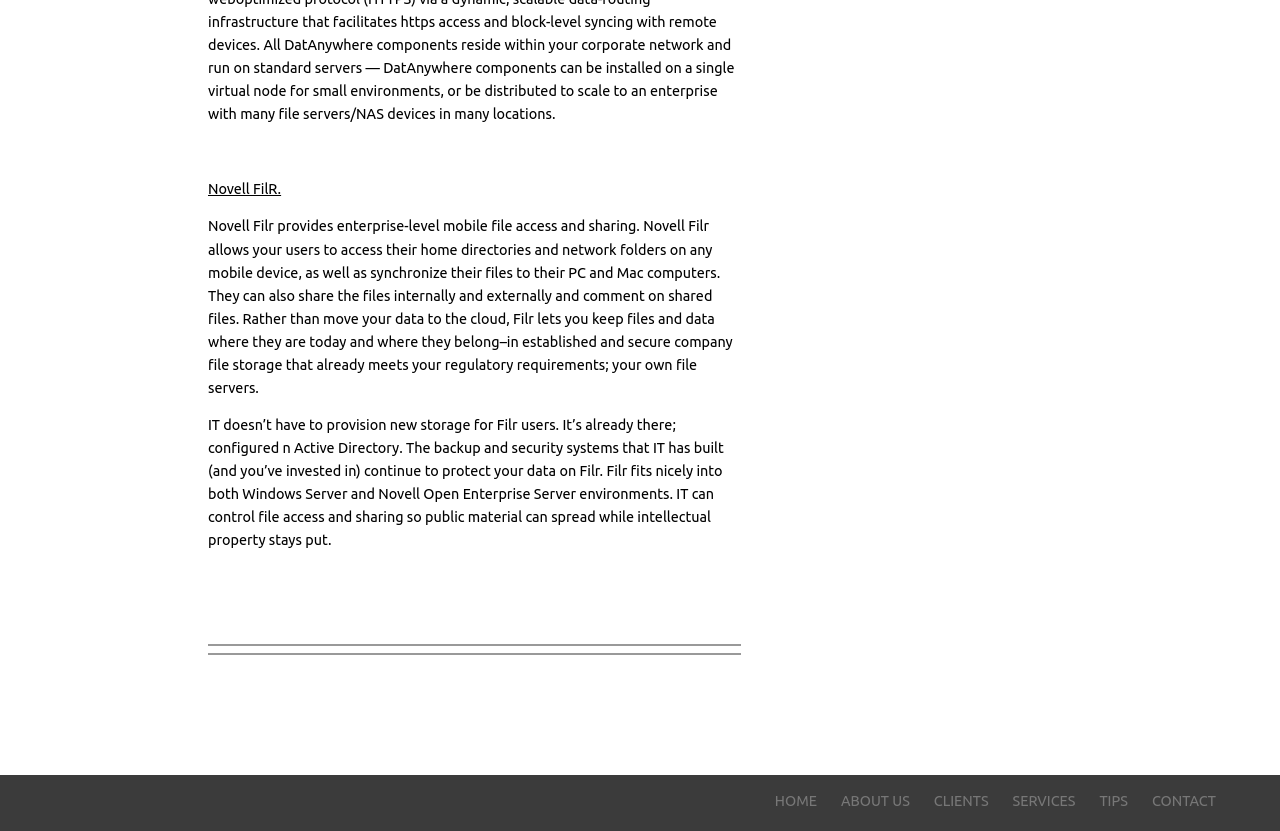Give a one-word or short phrase answer to the question: 
What is the orientation of the separator?

Horizontal